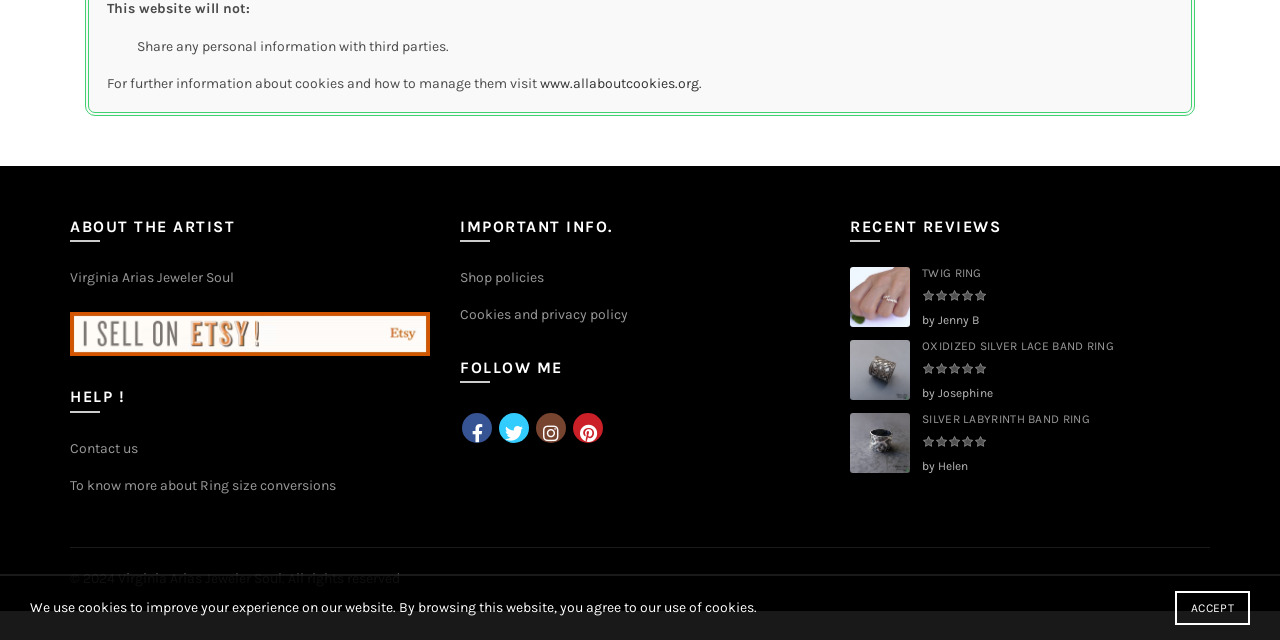Please find the bounding box coordinates (top-left x, top-left y, bottom-right x, bottom-right y) in the screenshot for the UI element described as follows: Instagram

[0.419, 0.646, 0.442, 0.716]